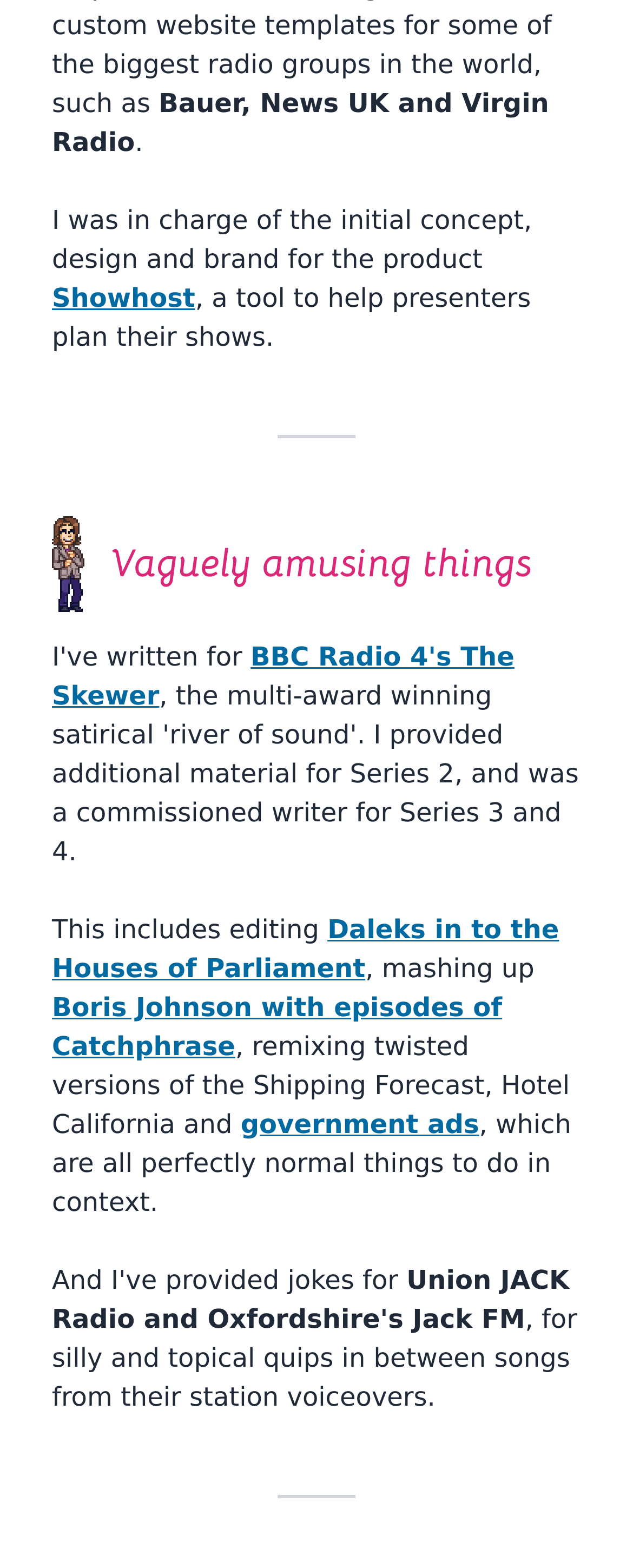Provide the bounding box coordinates of the HTML element described by the text: "government ads".

[0.38, 0.707, 0.757, 0.726]